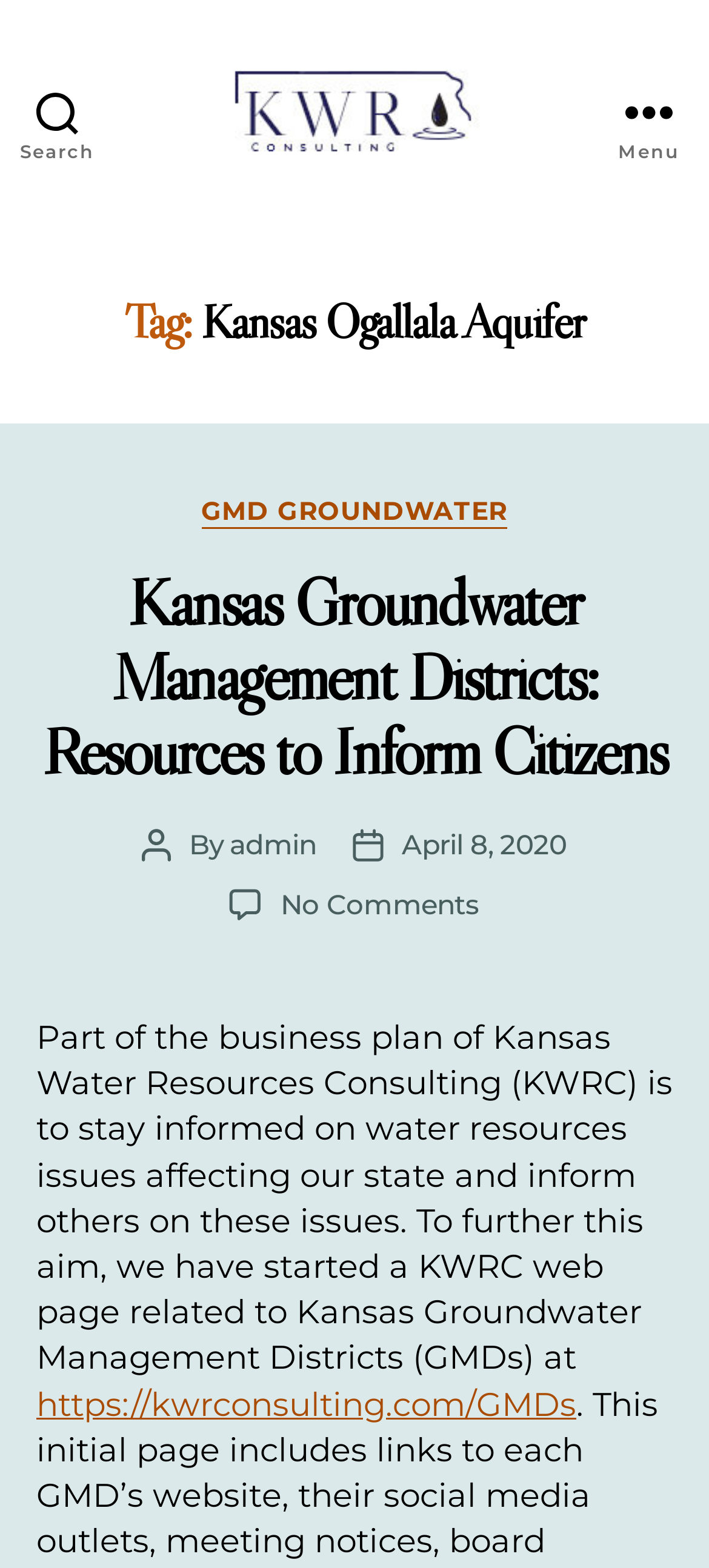When was the article published?
Please provide a comprehensive answer based on the visual information in the image.

The publication date of the article can be found in the link 'April 8, 2020' which is located near the text 'Post date'.